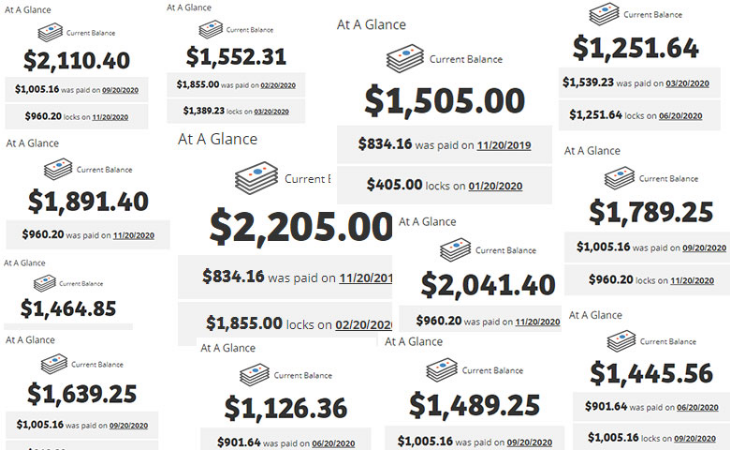Answer succinctly with a single word or phrase:
What is the purpose of the 'At A Glance' phrase?

Ease of visual tracking